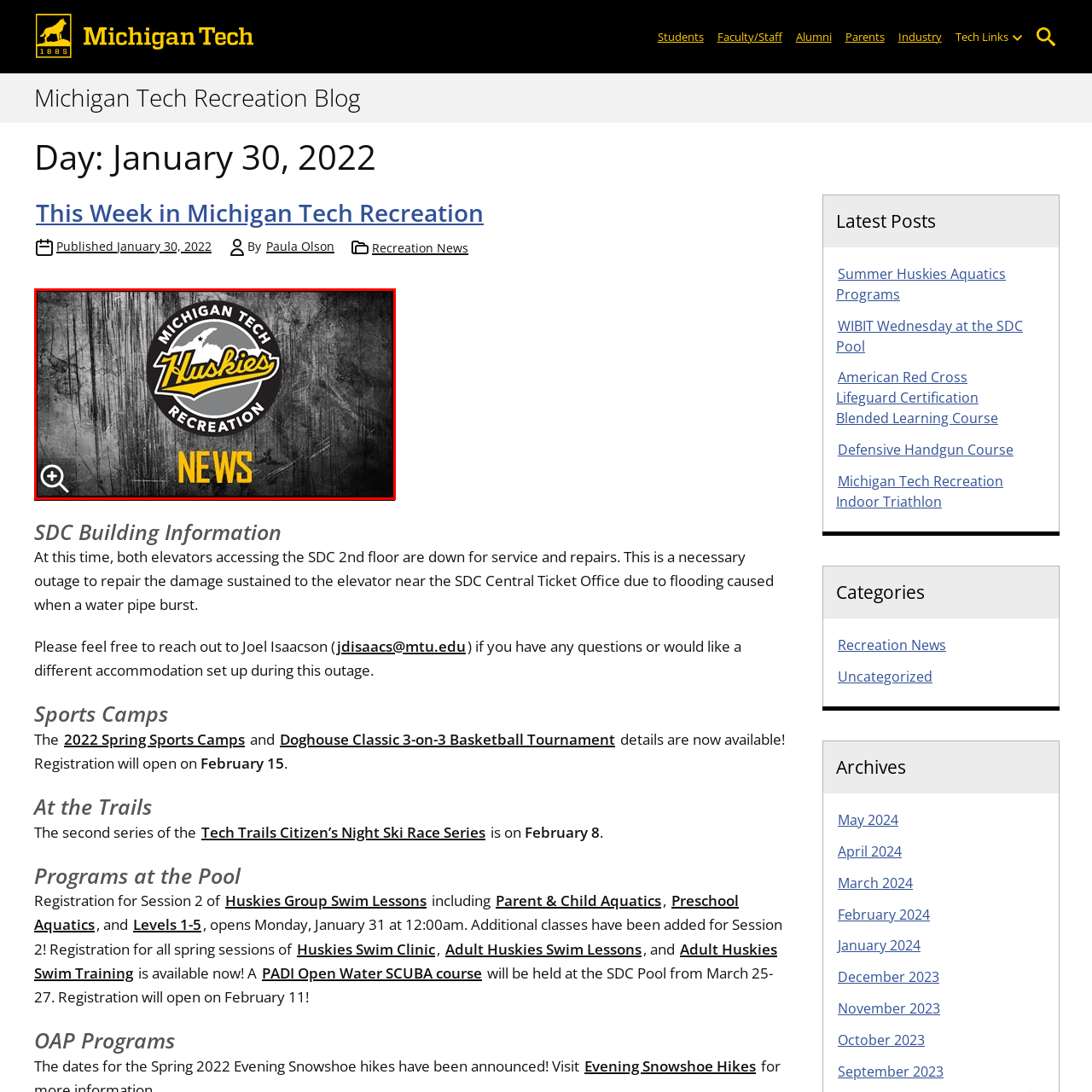Please review the portion of the image contained within the red boundary and provide a detailed answer to the subsequent question, referencing the image: What type of updates are associated with this visual?

This visual is associated with updates and announcements relevant to the Michigan Tech community, particularly focusing on recreational activities and events for students and alumni, which suggests that the visual is used to promote or inform about such events and activities.